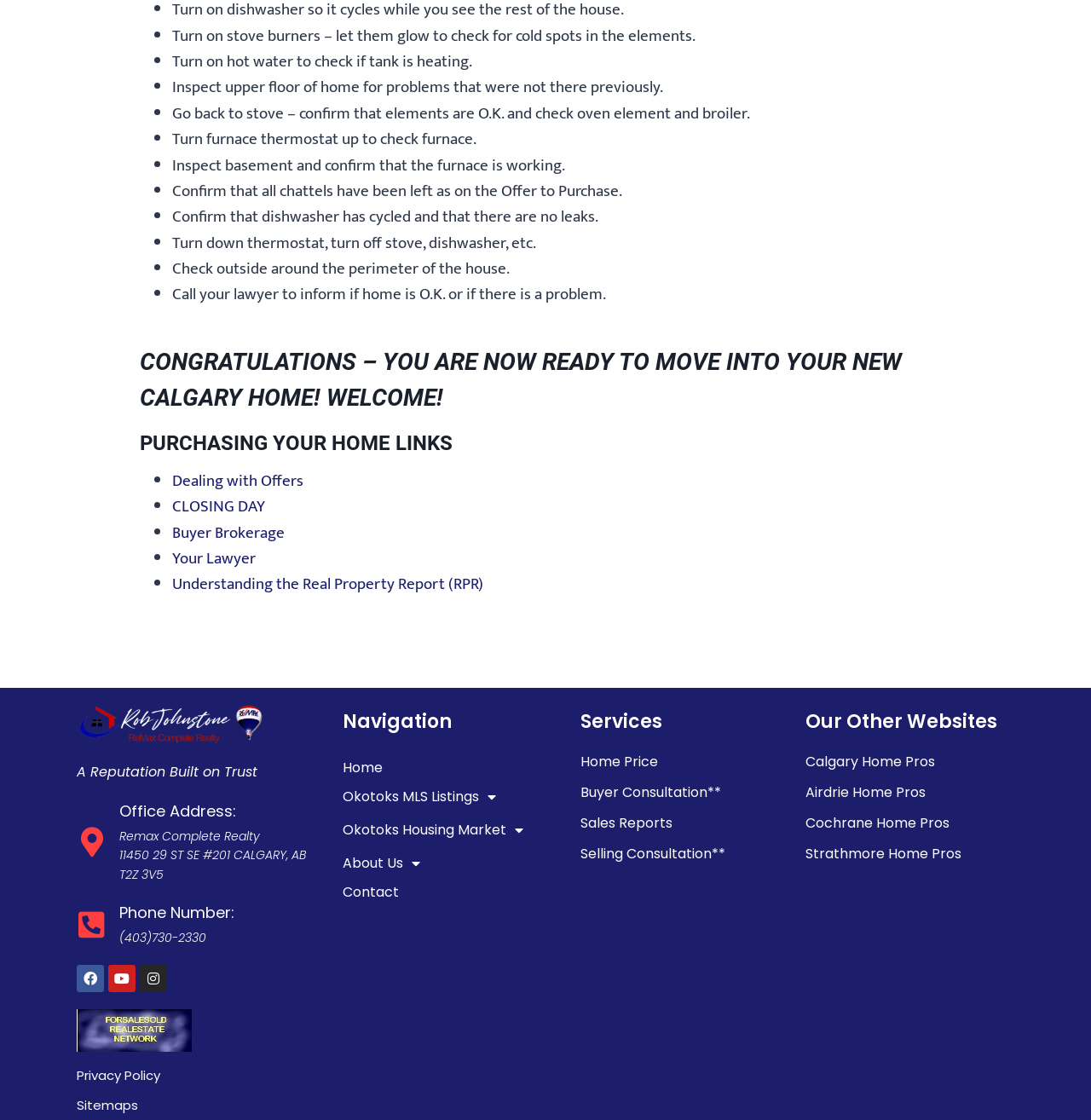Determine the bounding box for the described UI element: "Cochrane Home Pros".

[0.738, 0.726, 0.87, 0.744]